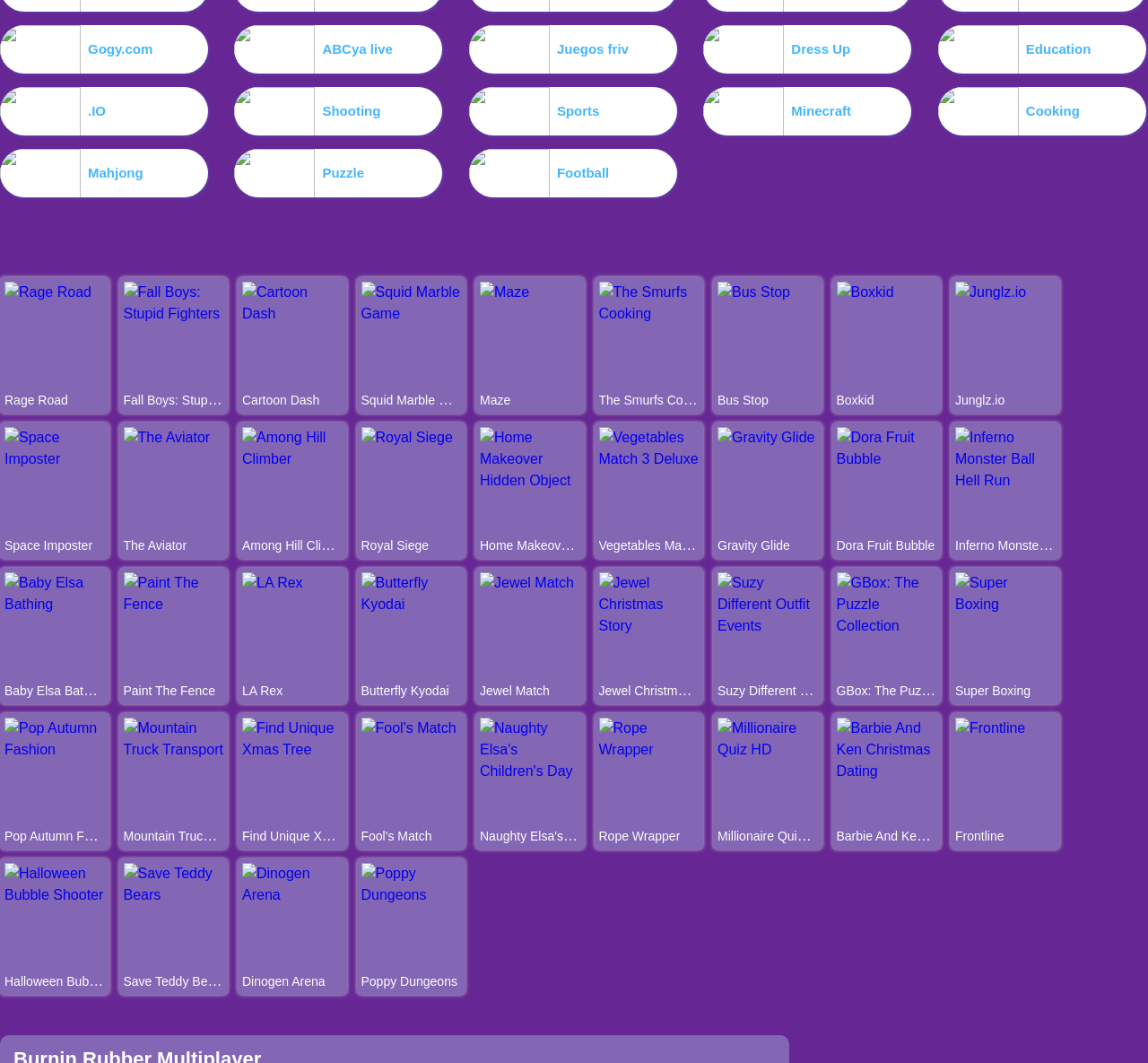Indicate the bounding box coordinates of the clickable region to achieve the following instruction: "Play Burnout Night Racing."

[0.895, 0.12, 0.996, 0.134]